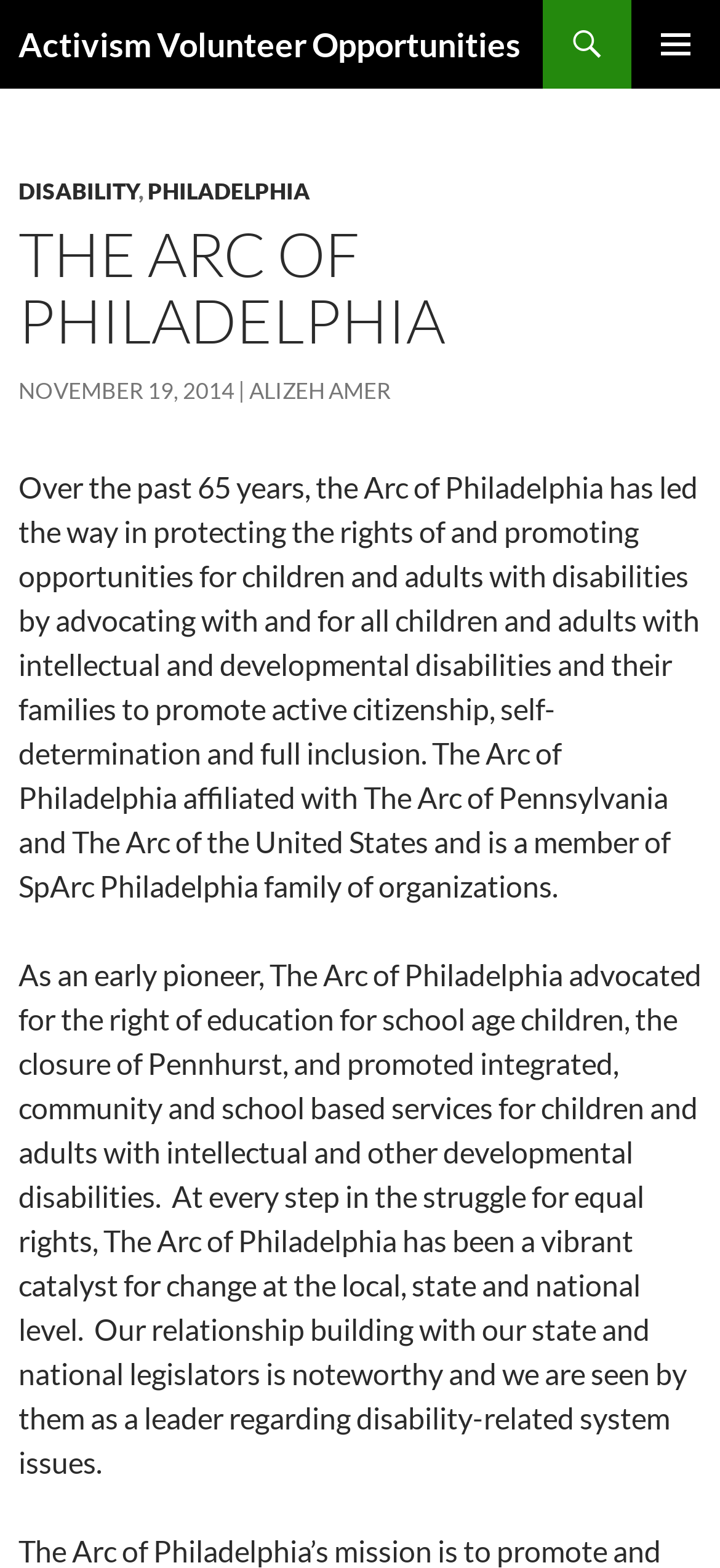Locate the bounding box of the UI element described in the following text: "Alizeh Amer".

[0.346, 0.24, 0.544, 0.258]